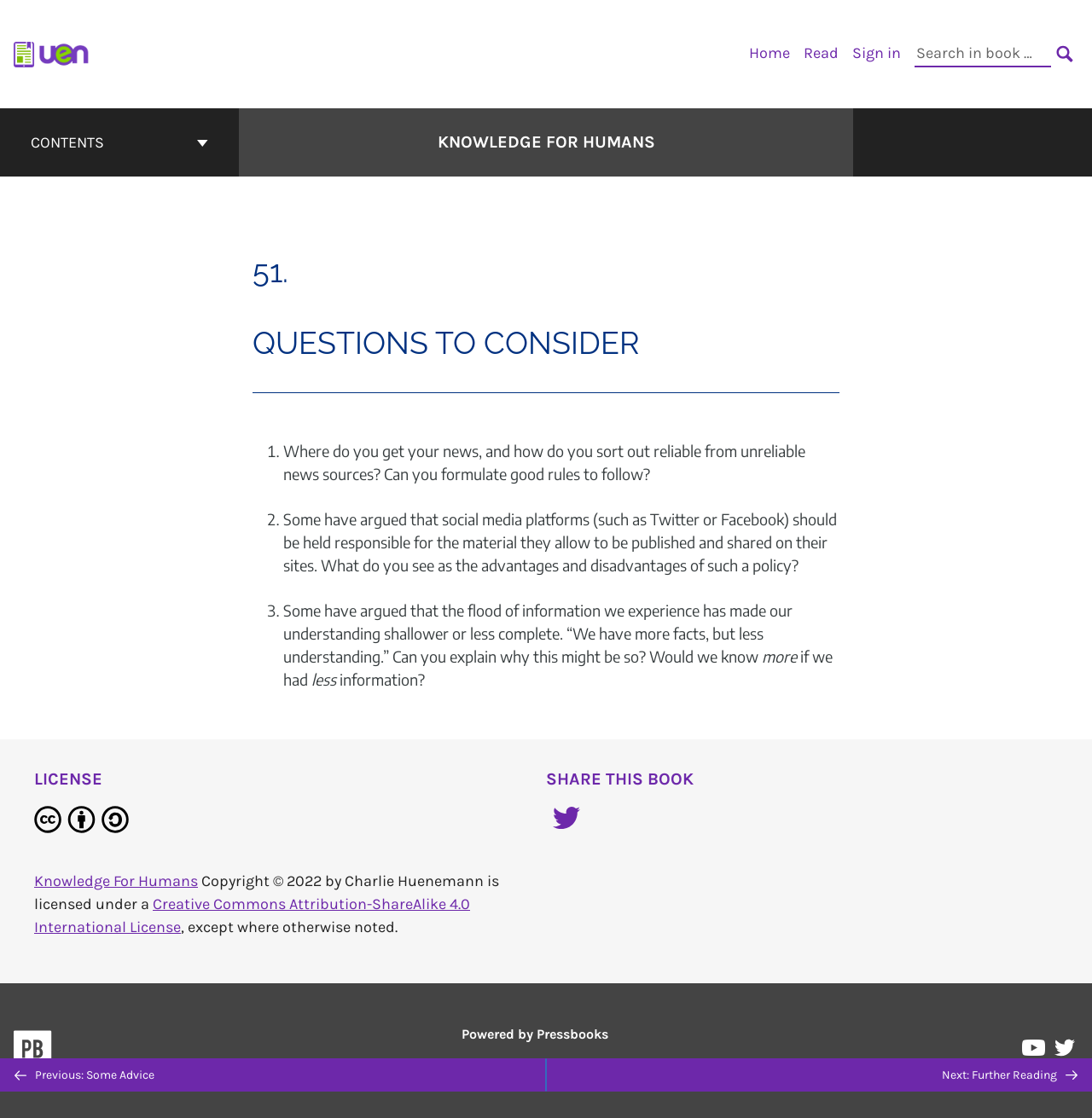Please locate the bounding box coordinates of the element that should be clicked to complete the given instruction: "Go to the top of the page".

[0.484, 0.91, 0.516, 0.941]